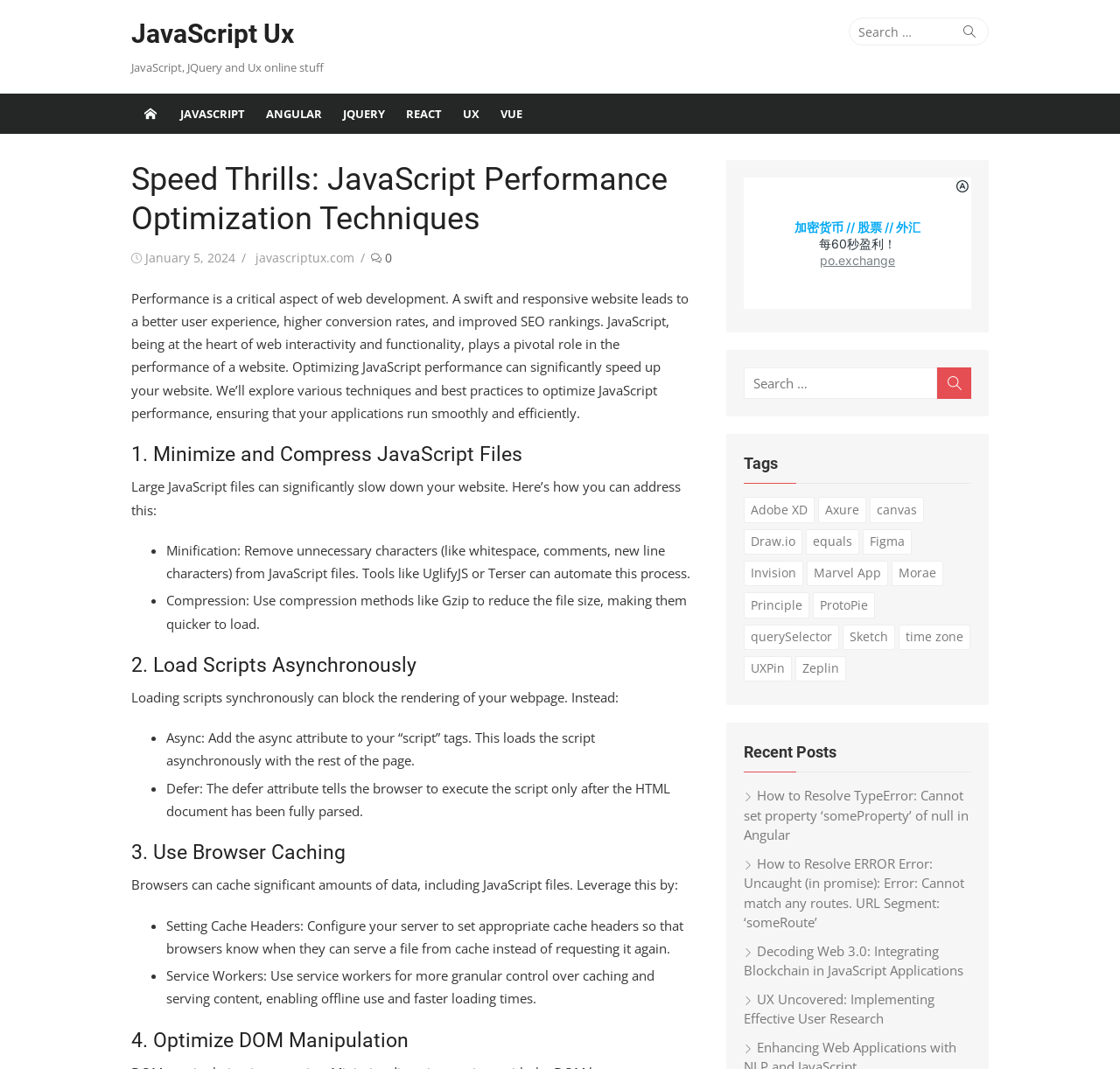Determine the bounding box coordinates of the region I should click to achieve the following instruction: "Click on the link to learn about Angular". Ensure the bounding box coordinates are four float numbers between 0 and 1, i.e., [left, top, right, bottom].

[0.228, 0.088, 0.297, 0.125]